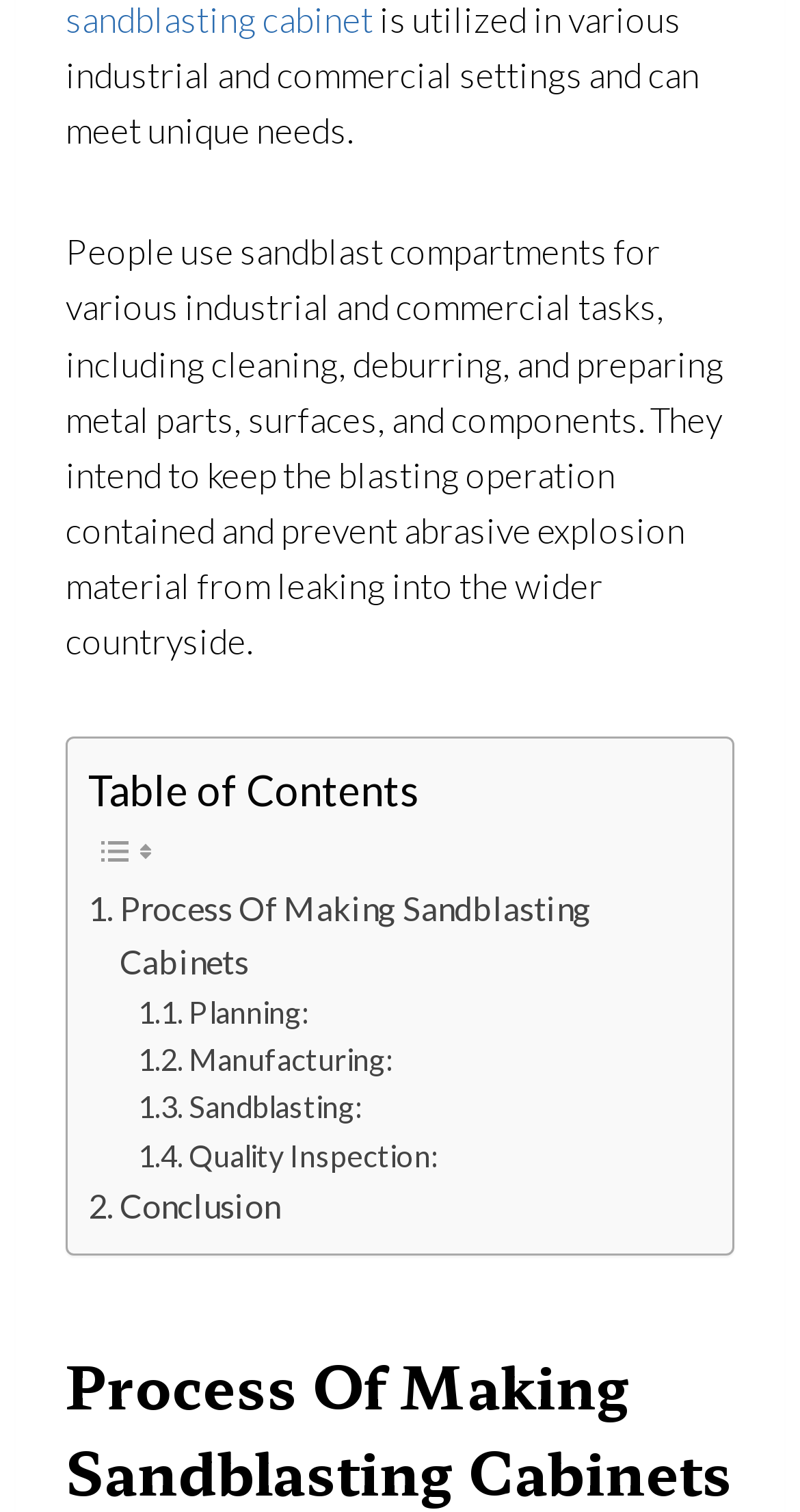Answer the question briefly using a single word or phrase: 
What is the last link in the table of contents?

Conclusion